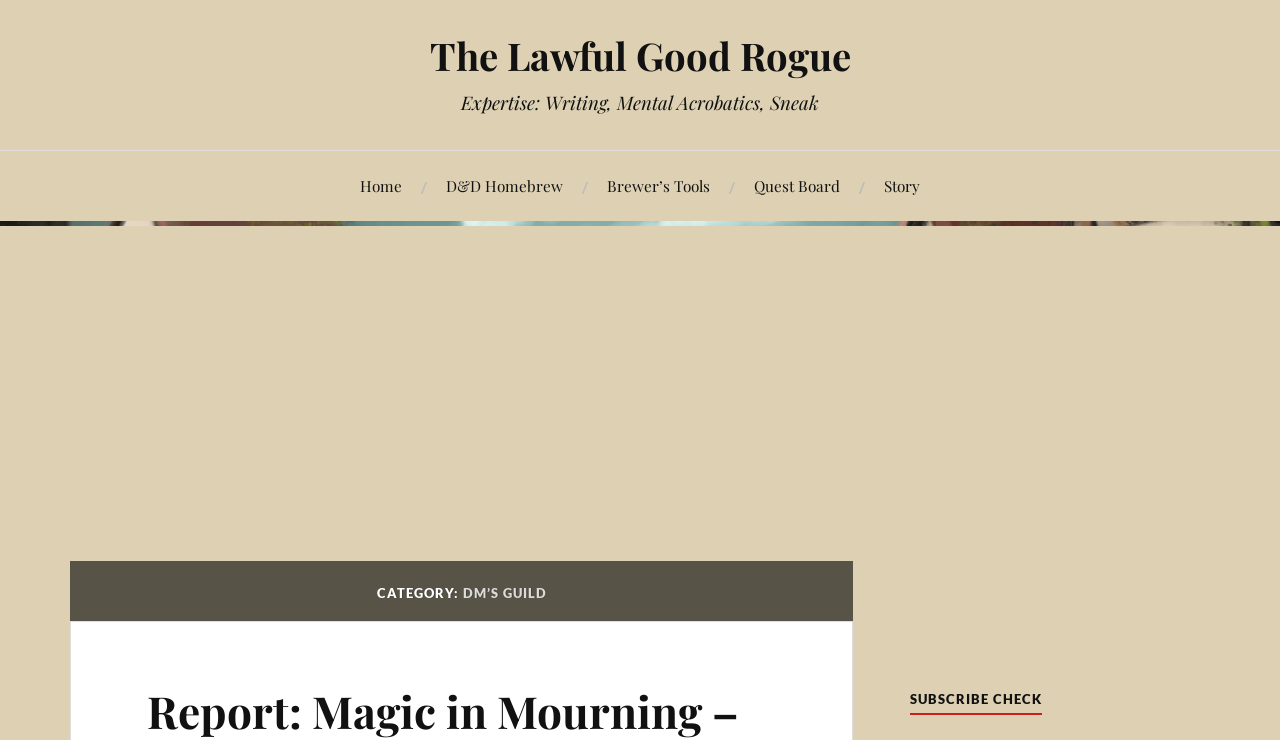Could you please study the image and provide a detailed answer to the question:
How many links are there in the top navigation bar?

I counted the number of link elements with y1 coordinates around 0.203, which indicates they are in the same horizontal position, and found 5 links: 'Home', 'D&D Homebrew', 'Brewer’s Tools', 'Quest Board', and 'Story'.